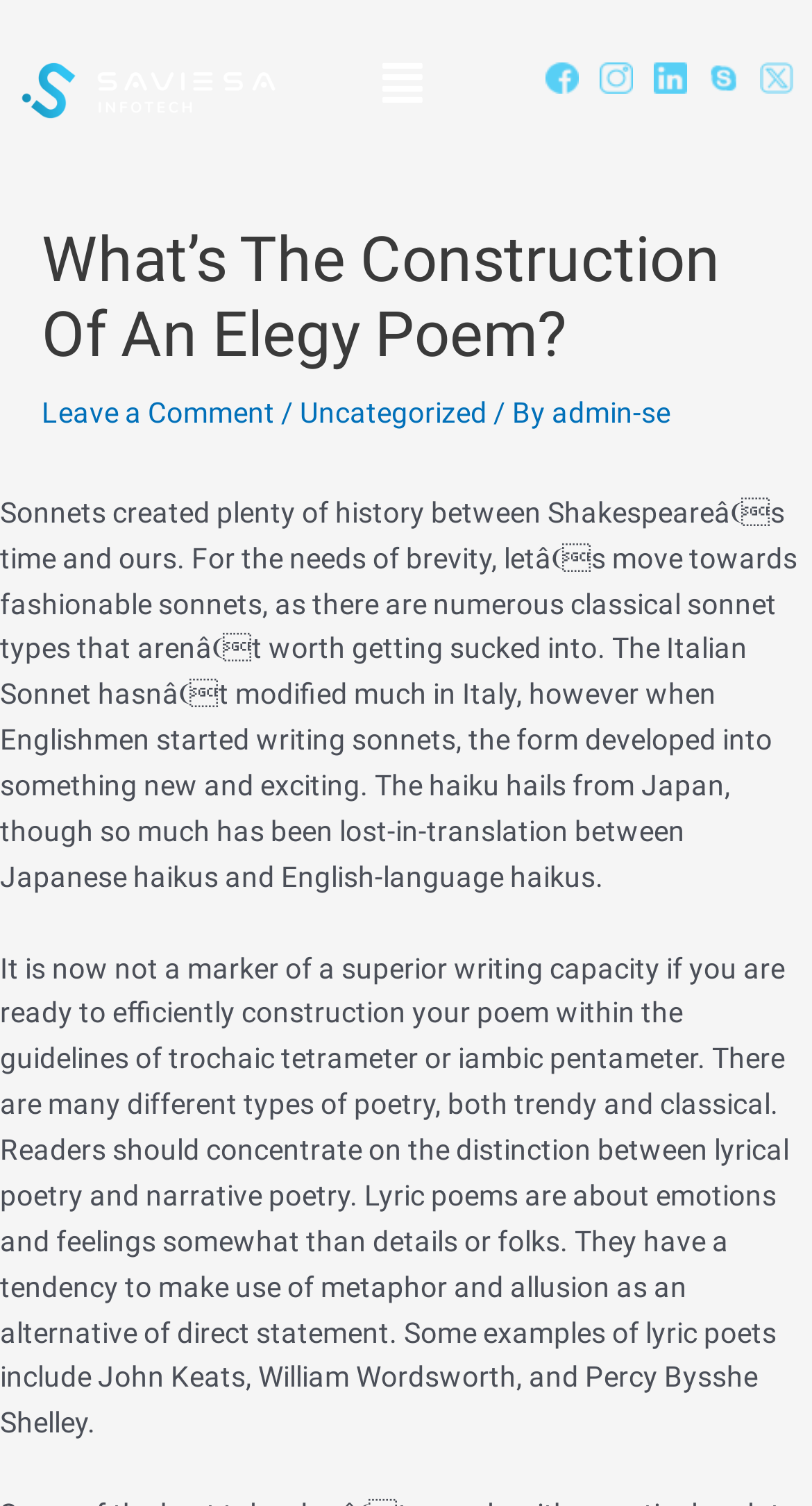Can you extract the primary headline text from the webpage?

What’s The Construction Of An Elegy Poem?